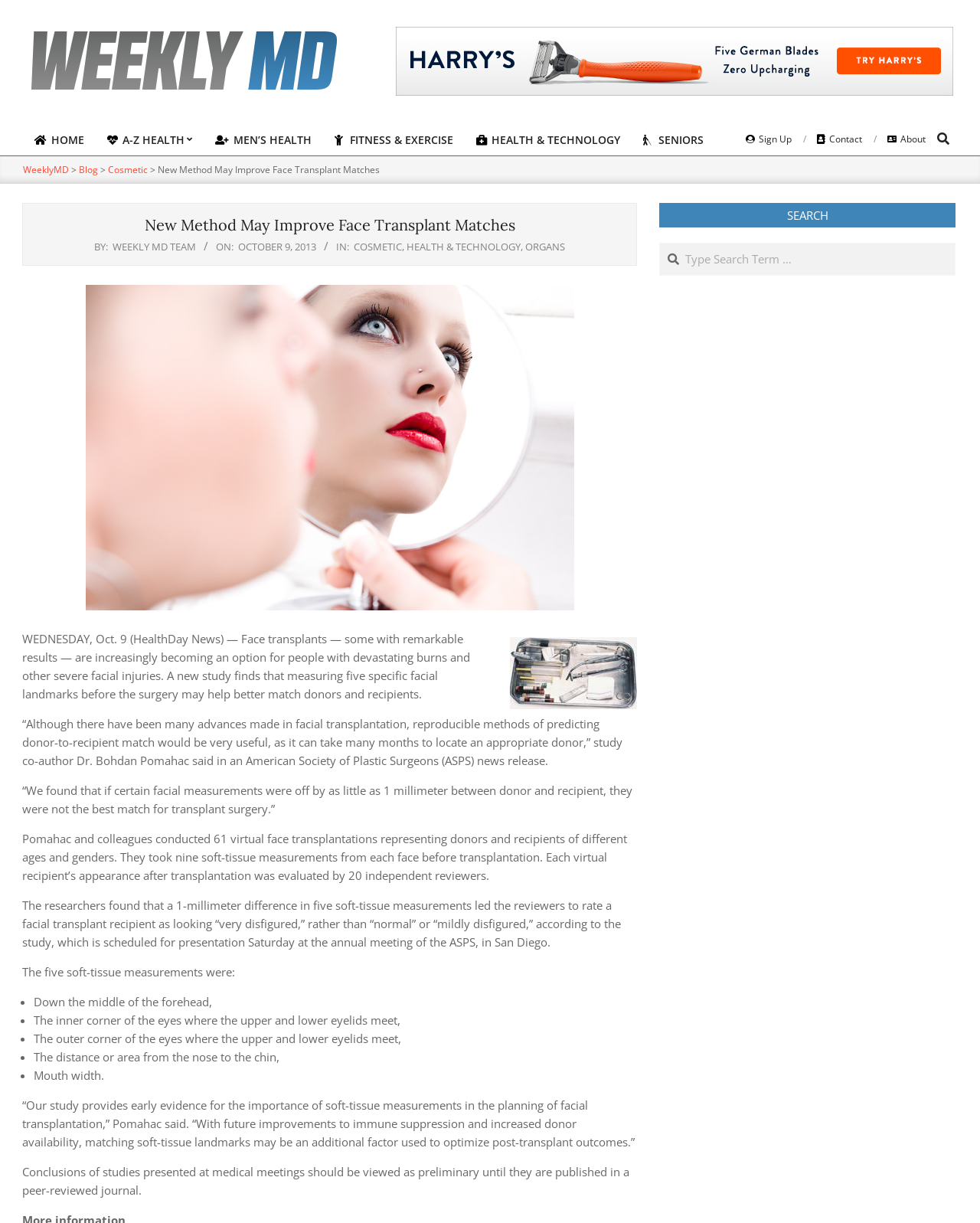Please locate the UI element described by "Sign Up" and provide its bounding box coordinates.

[0.761, 0.108, 0.808, 0.119]